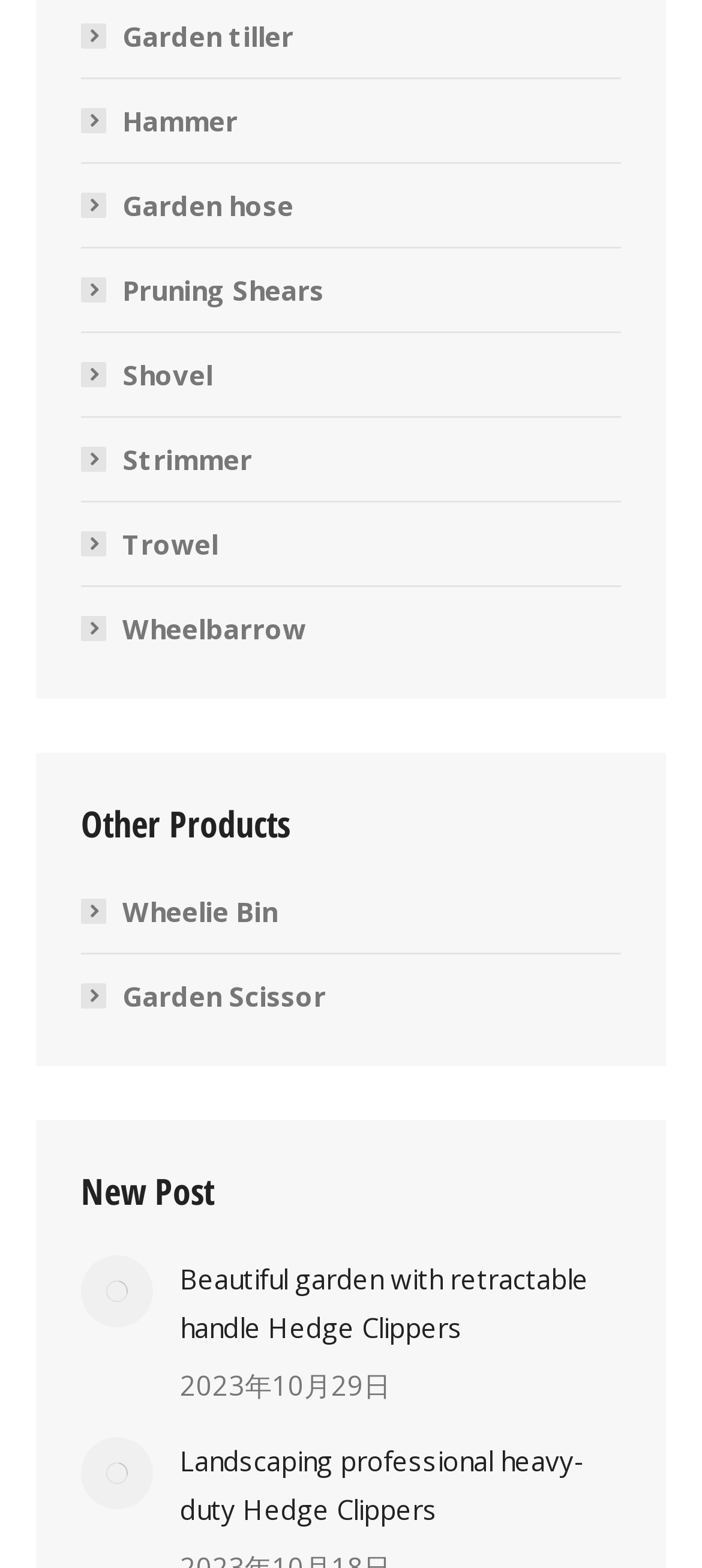Identify the bounding box coordinates for the element that needs to be clicked to fulfill this instruction: "read the privacy policy". Provide the coordinates in the format of four float numbers between 0 and 1: [left, top, right, bottom].

None